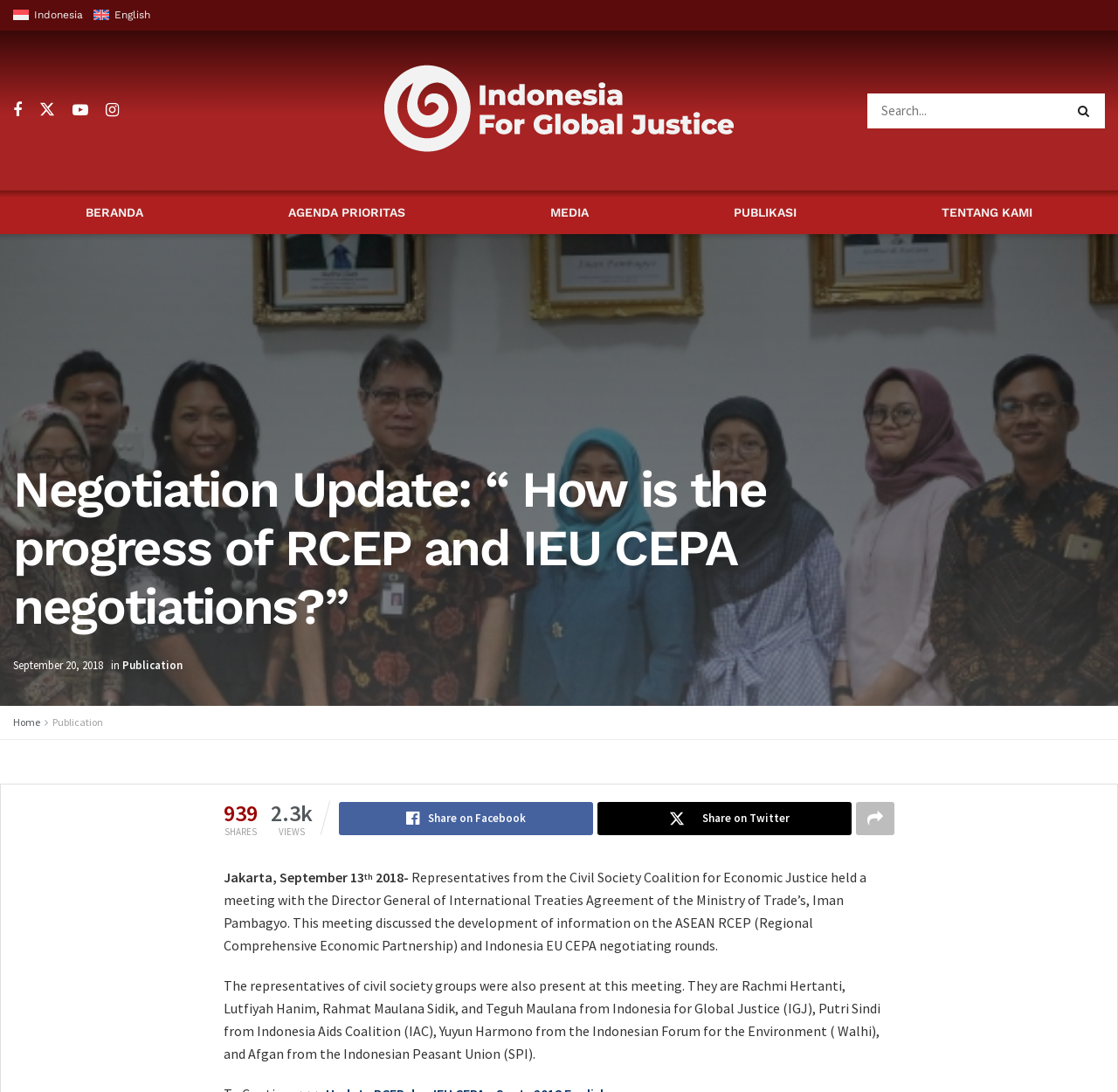Extract the text of the main heading from the webpage.

Negotiation Update: “ How is the progress of RCEP and IEU CEPA negotiations?”